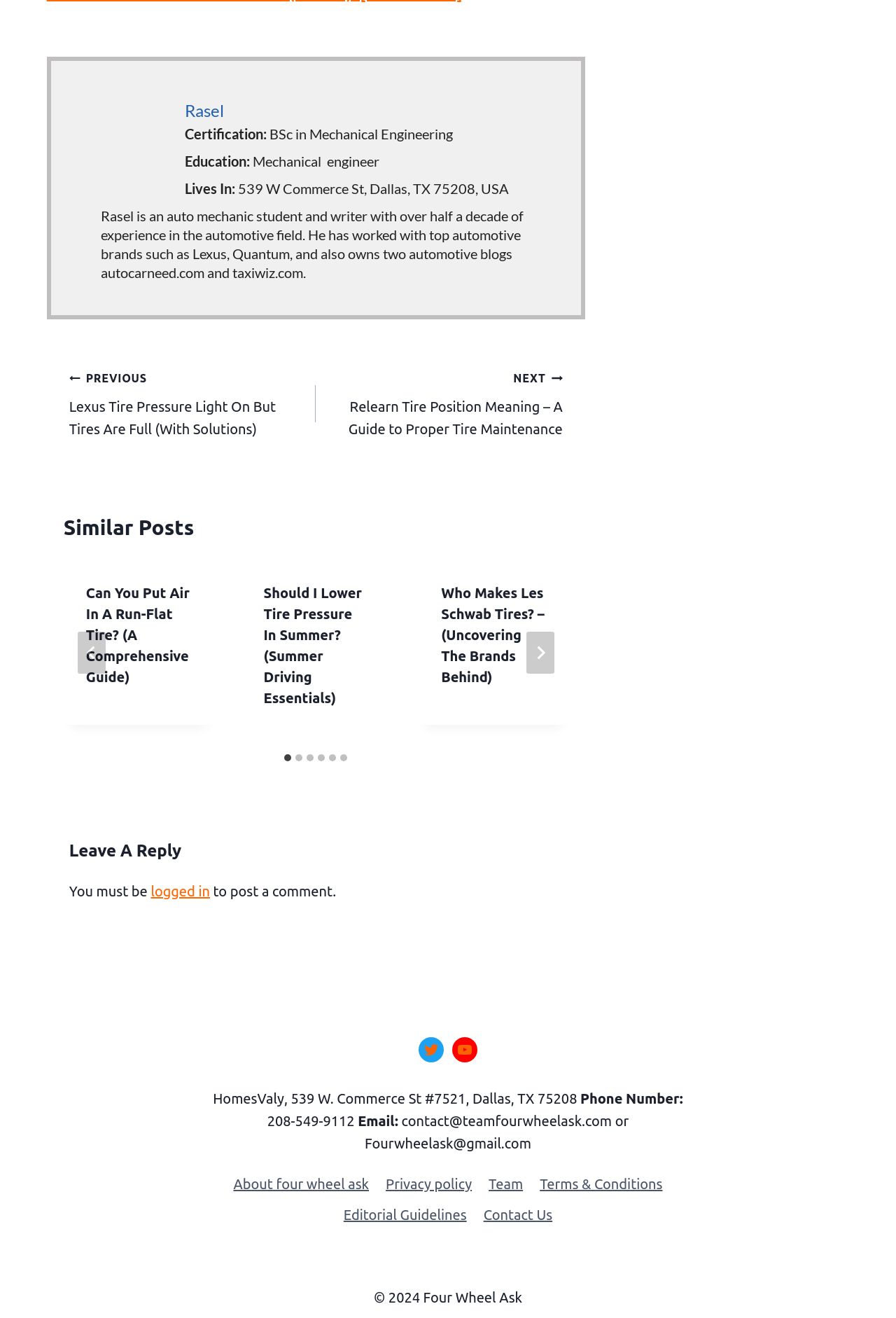Kindly determine the bounding box coordinates for the area that needs to be clicked to execute this instruction: "Click on 'Essay Typers'".

None